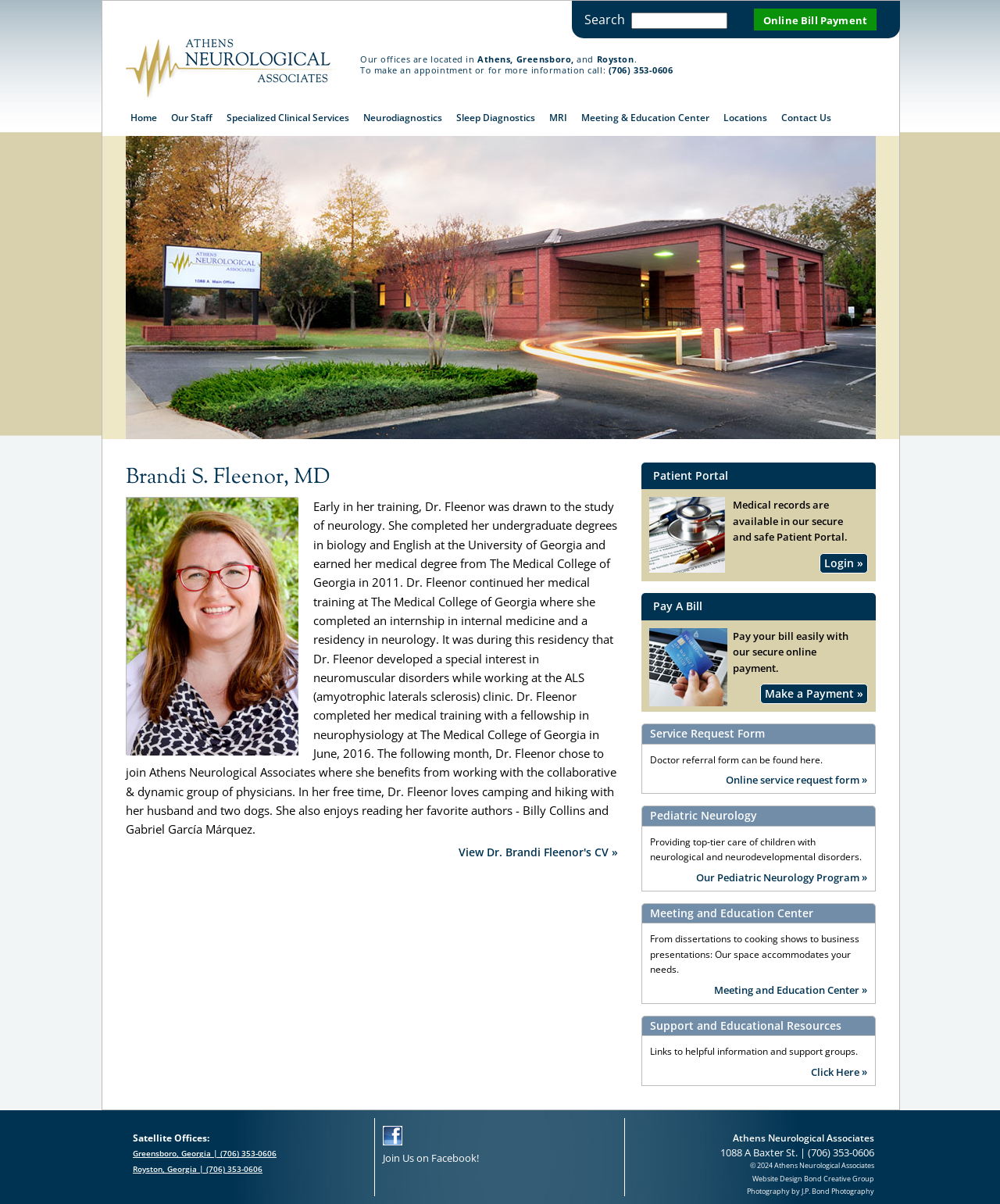Pinpoint the bounding box coordinates of the element to be clicked to execute the instruction: "Log in to the Patient Portal".

[0.824, 0.463, 0.863, 0.473]